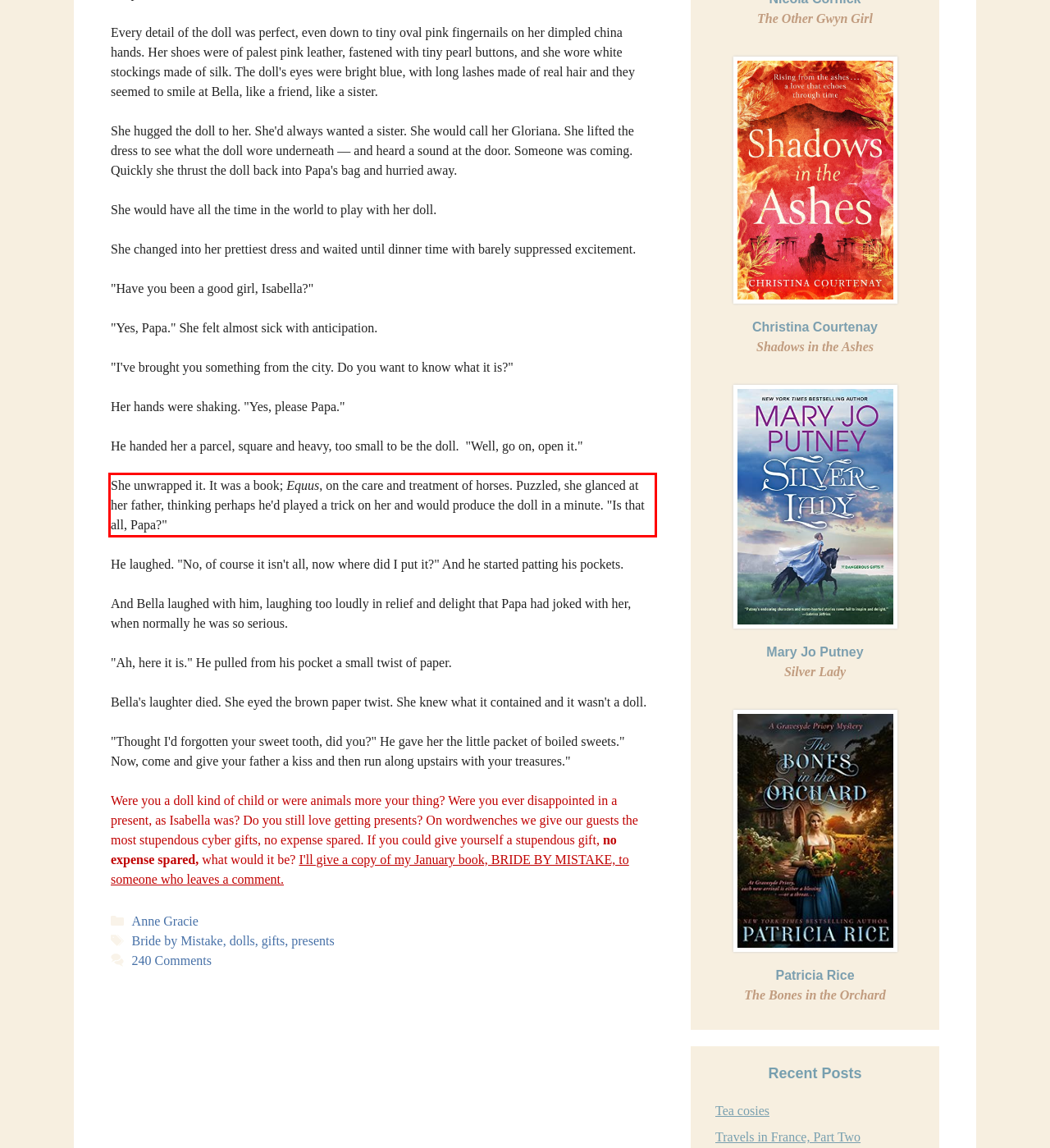Using the webpage screenshot, recognize and capture the text within the red bounding box.

She unwrapped it. It was a book; Equus, on the care and treatment of horses. Puzzled, she glanced at her father, thinking perhaps he'd played a trick on her and would produce the doll in a minute. "Is that all, Papa?"